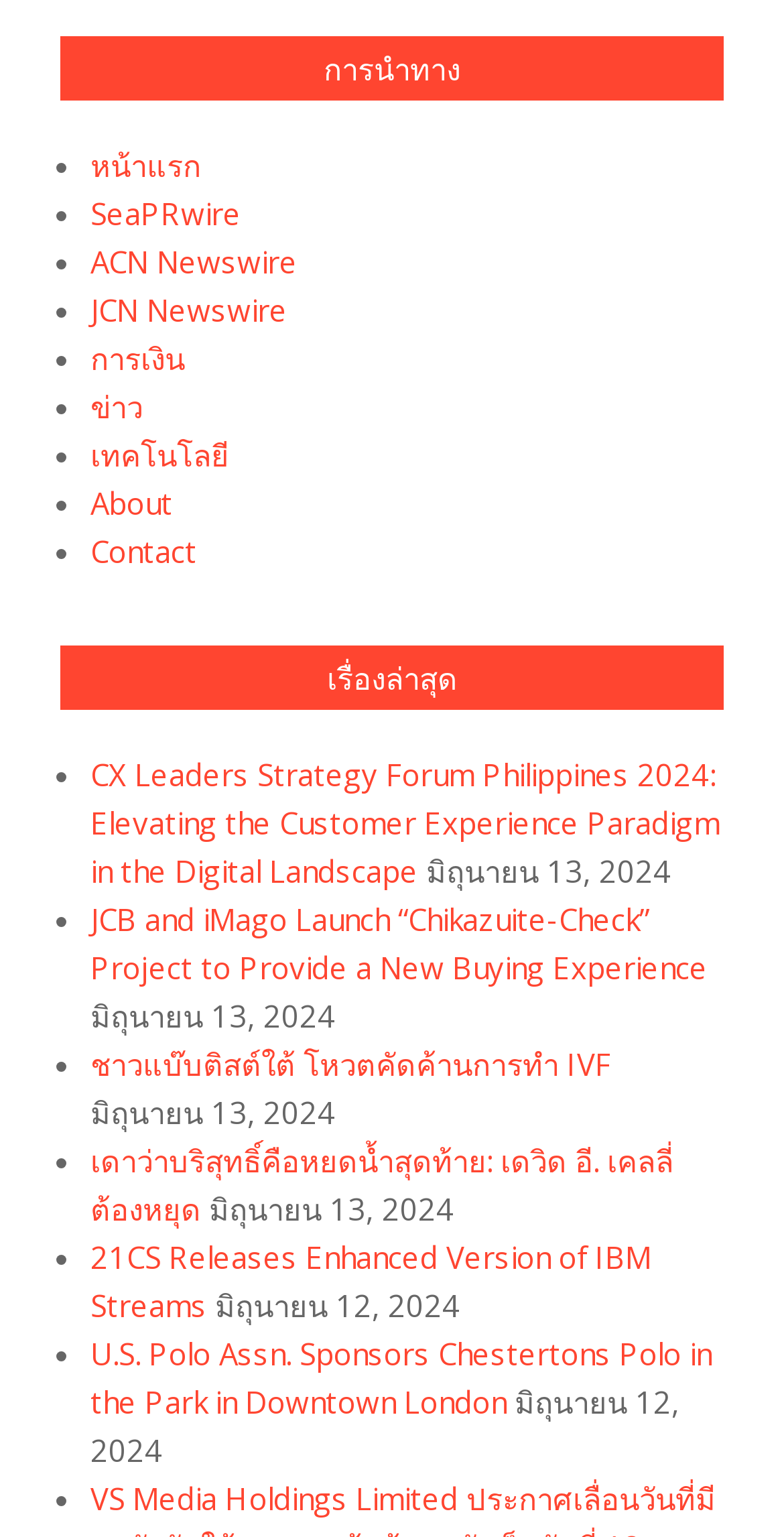How many news articles are listed on this page?
Refer to the image and provide a one-word or short phrase answer.

5